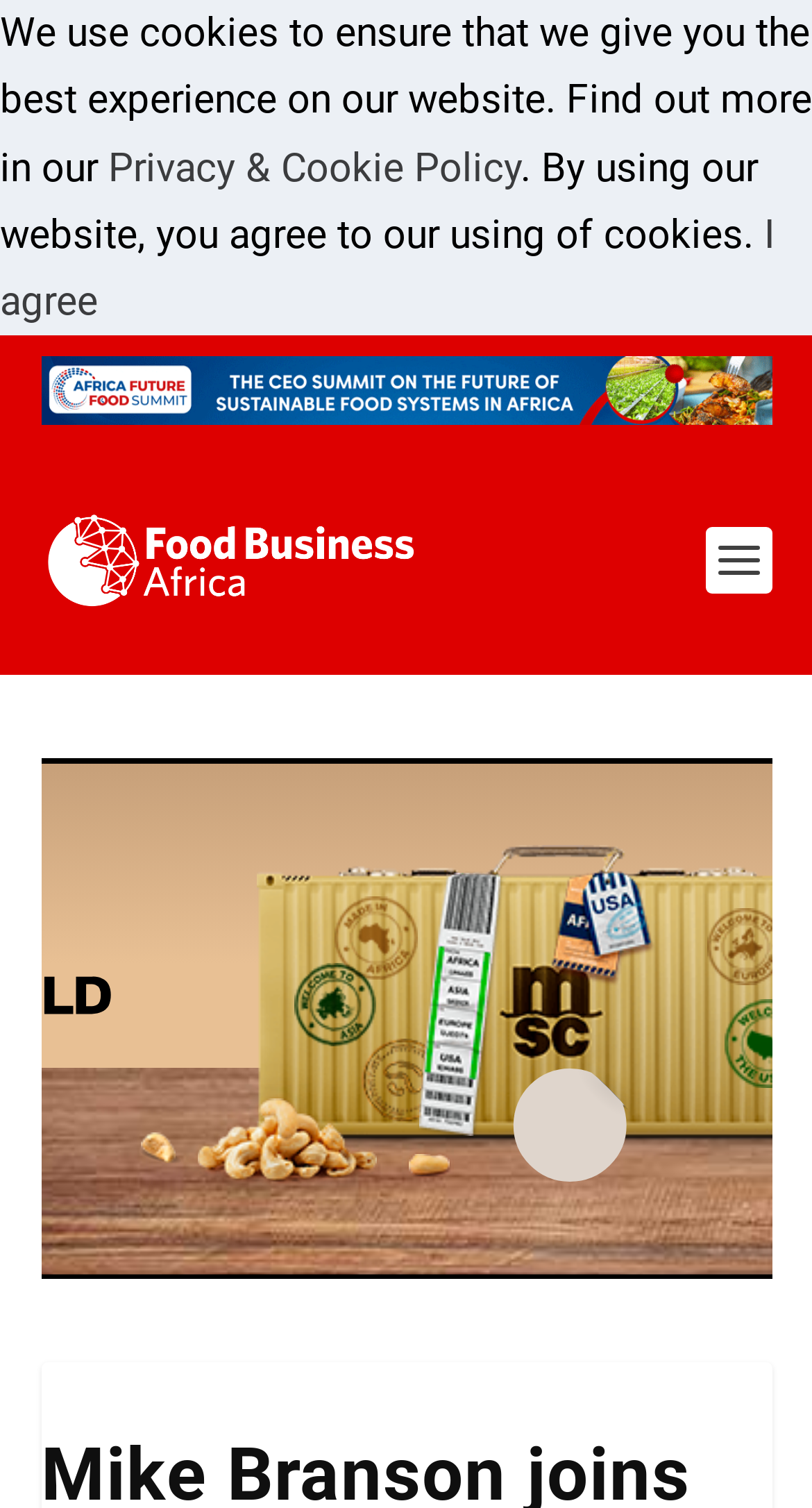Generate the title text from the webpage.

Mike Branson joins Repco as VP of milling solutions